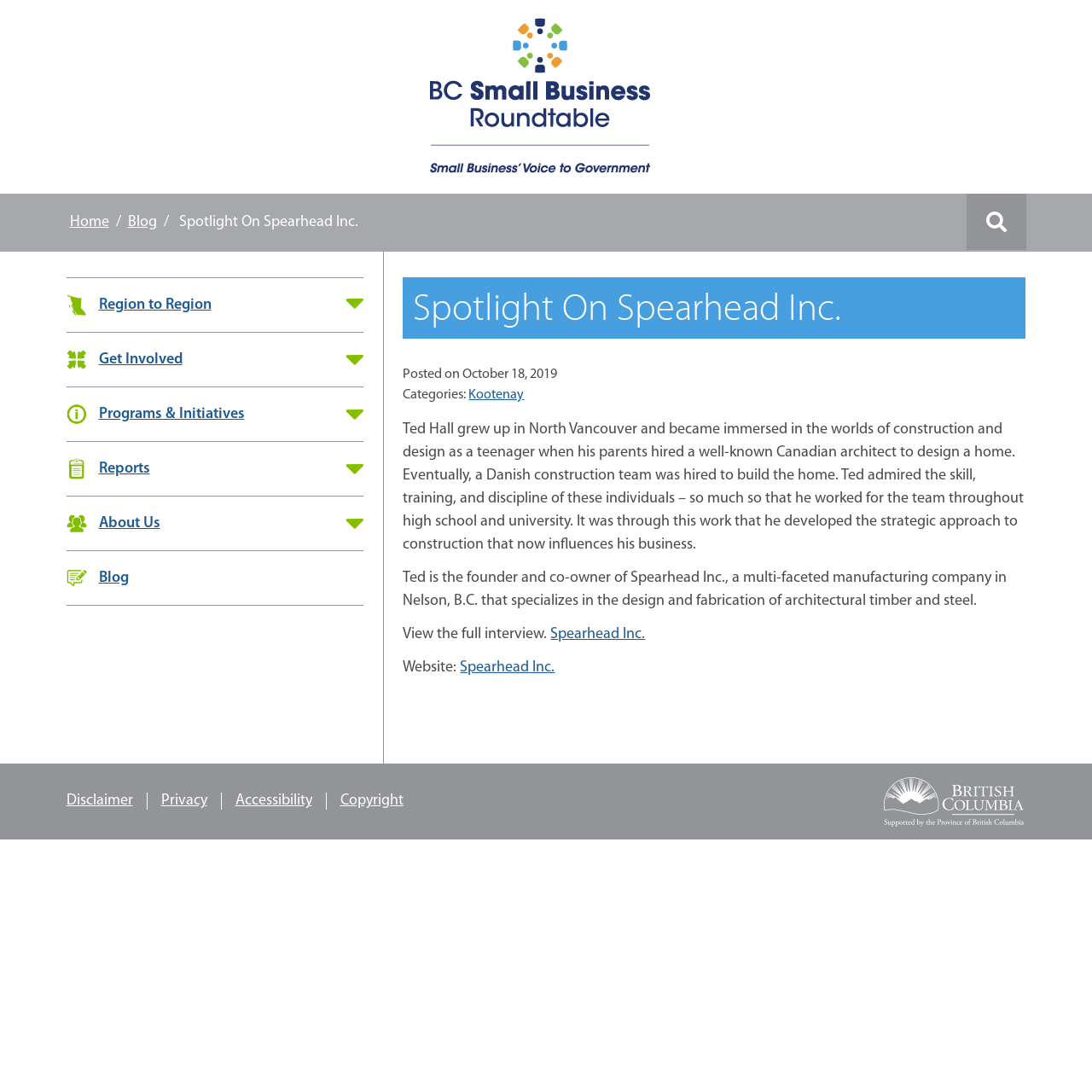Provide the bounding box coordinates of the HTML element described by the text: "Region to Region".

[0.061, 0.264, 0.193, 0.294]